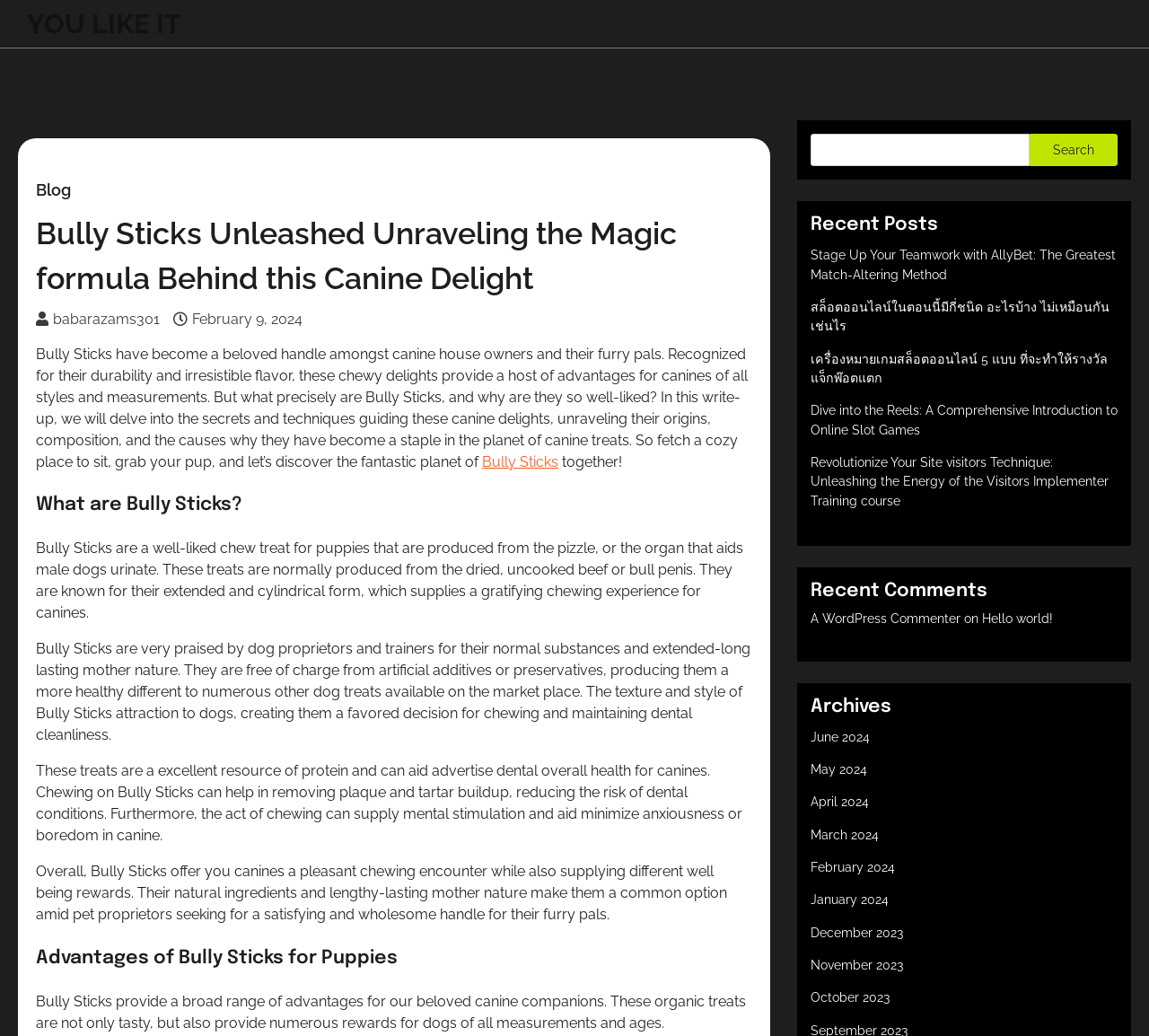Identify the bounding box coordinates for the UI element described by the following text: "November 2023". Provide the coordinates as four float numbers between 0 and 1, in the format [left, top, right, bottom].

[0.705, 0.925, 0.786, 0.938]